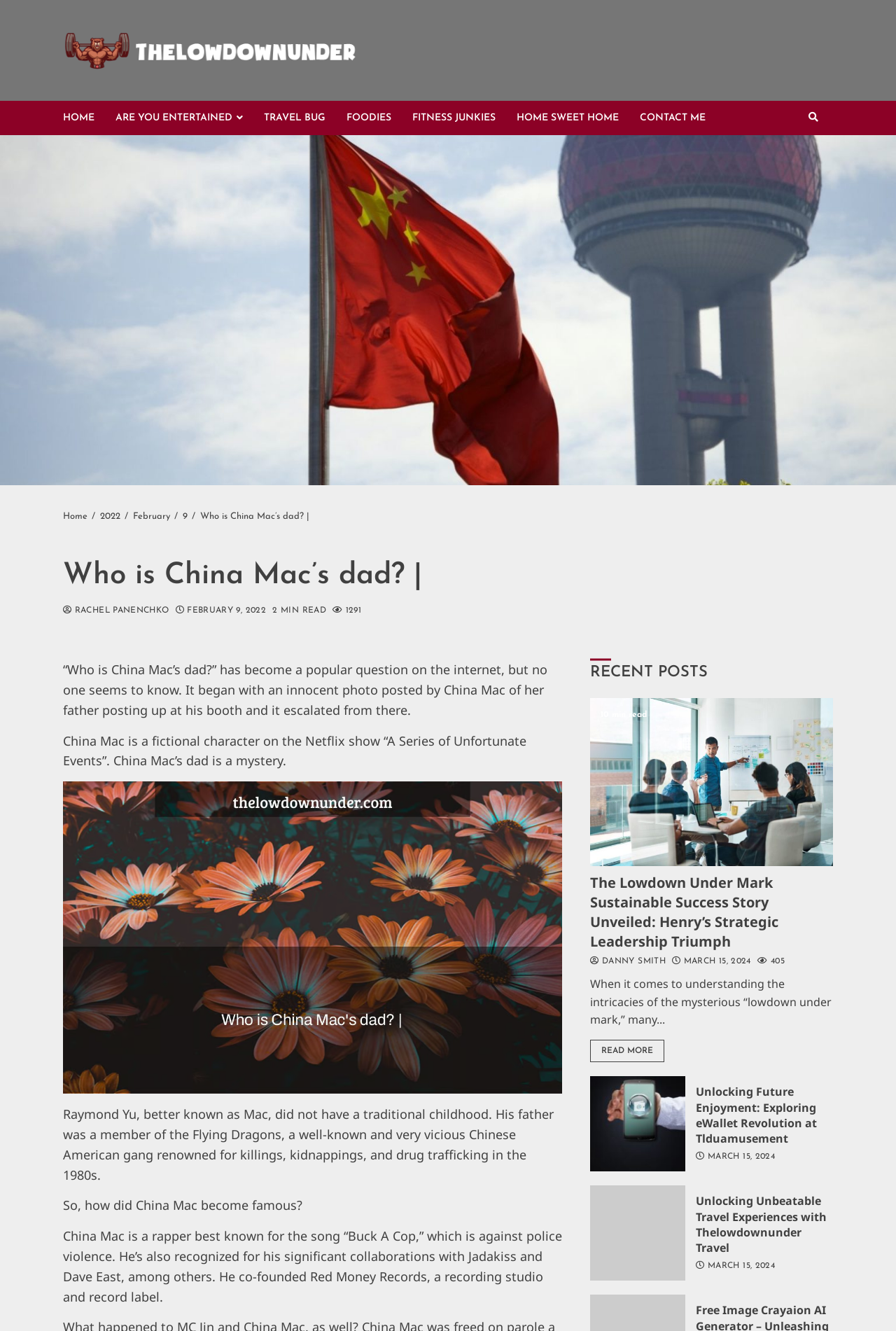Can you find and provide the title of the webpage?

Who is China Mac’s dad? |